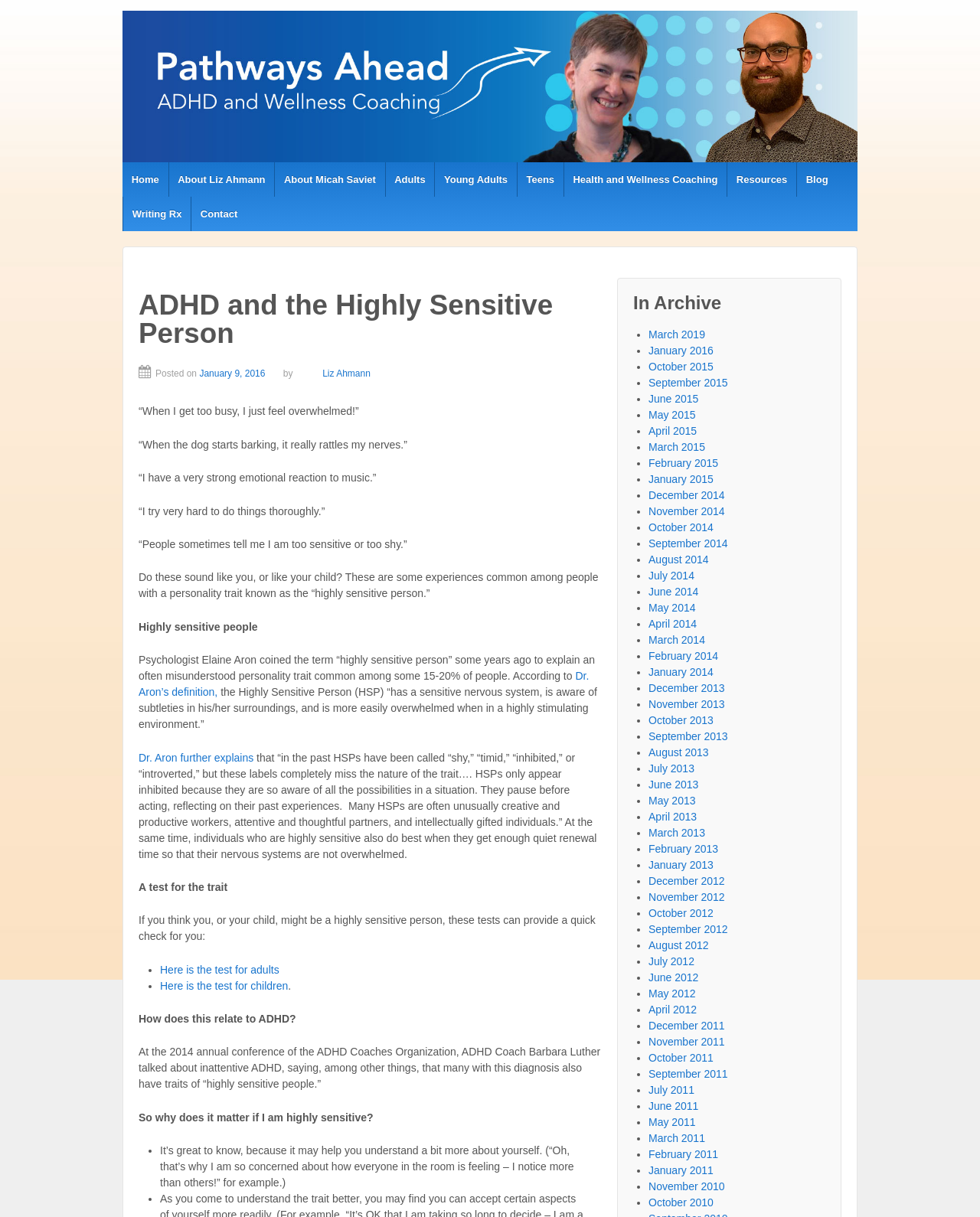Find the bounding box coordinates of the clickable element required to execute the following instruction: "Contact Liz Ahmann". Provide the coordinates as four float numbers between 0 and 1, i.e., [left, top, right, bottom].

[0.301, 0.303, 0.378, 0.311]